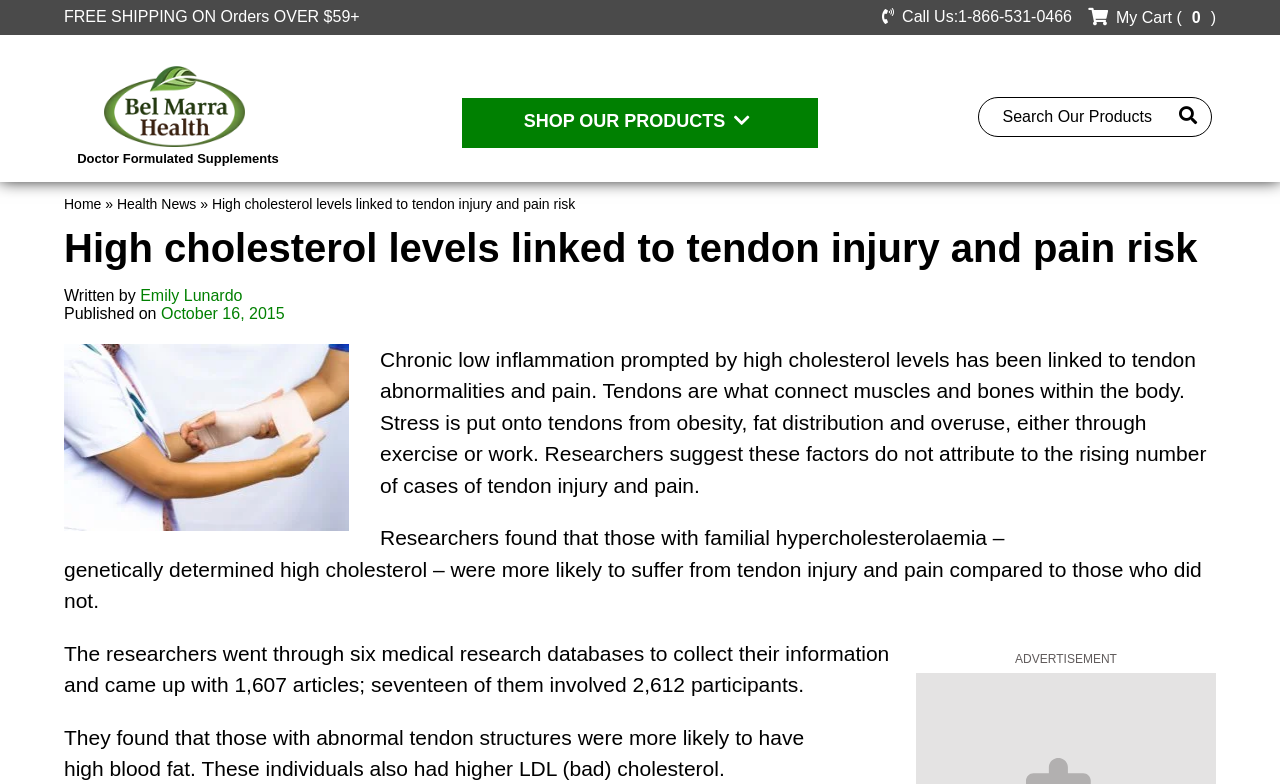Reply to the question with a single word or phrase:
Who is the author of the article?

Emily Lunardo